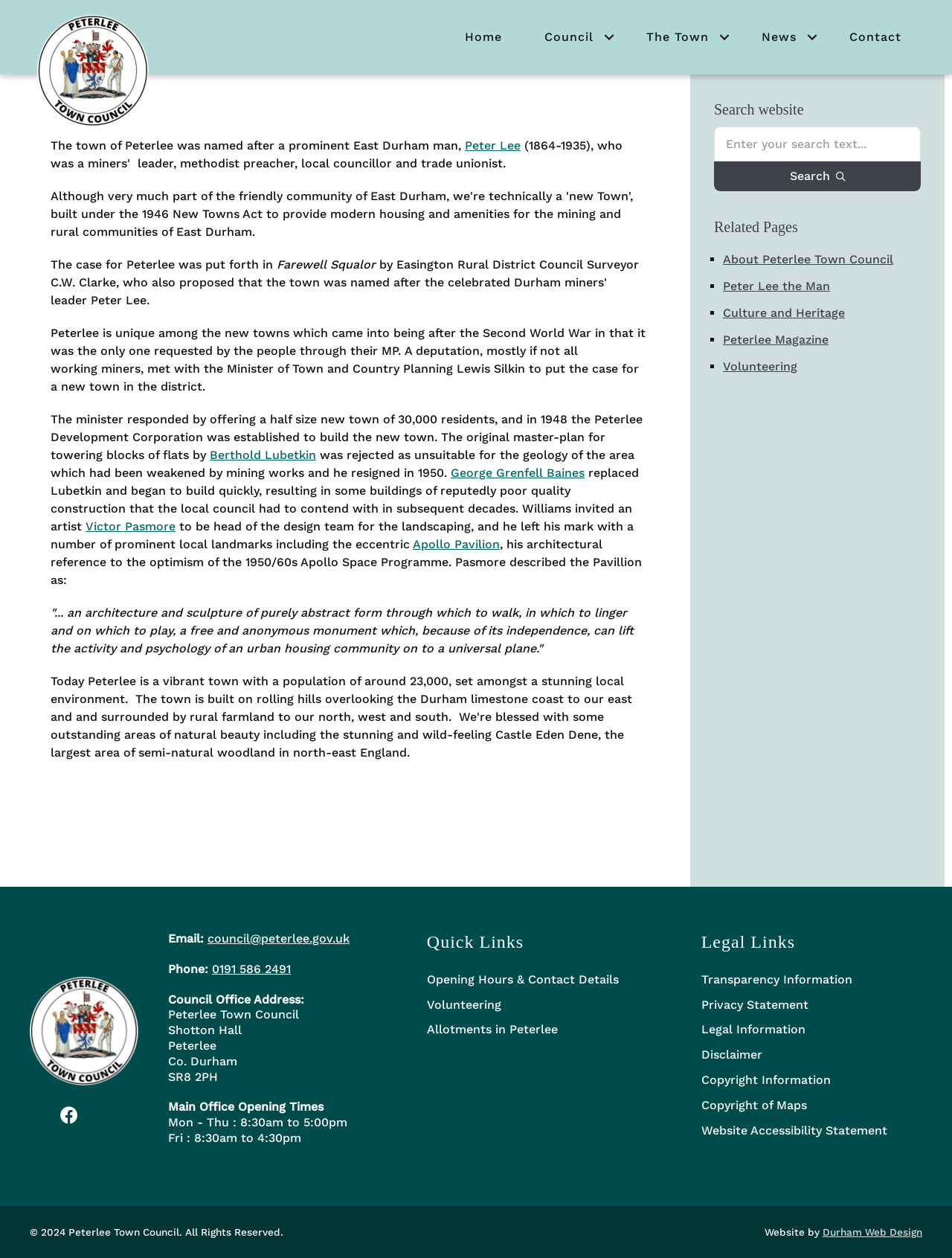Find the bounding box coordinates of the element you need to click on to perform this action: 'Search the entire website'. The coordinates should be represented by four float values between 0 and 1, in the format [left, top, right, bottom].

[0.75, 0.128, 0.967, 0.152]